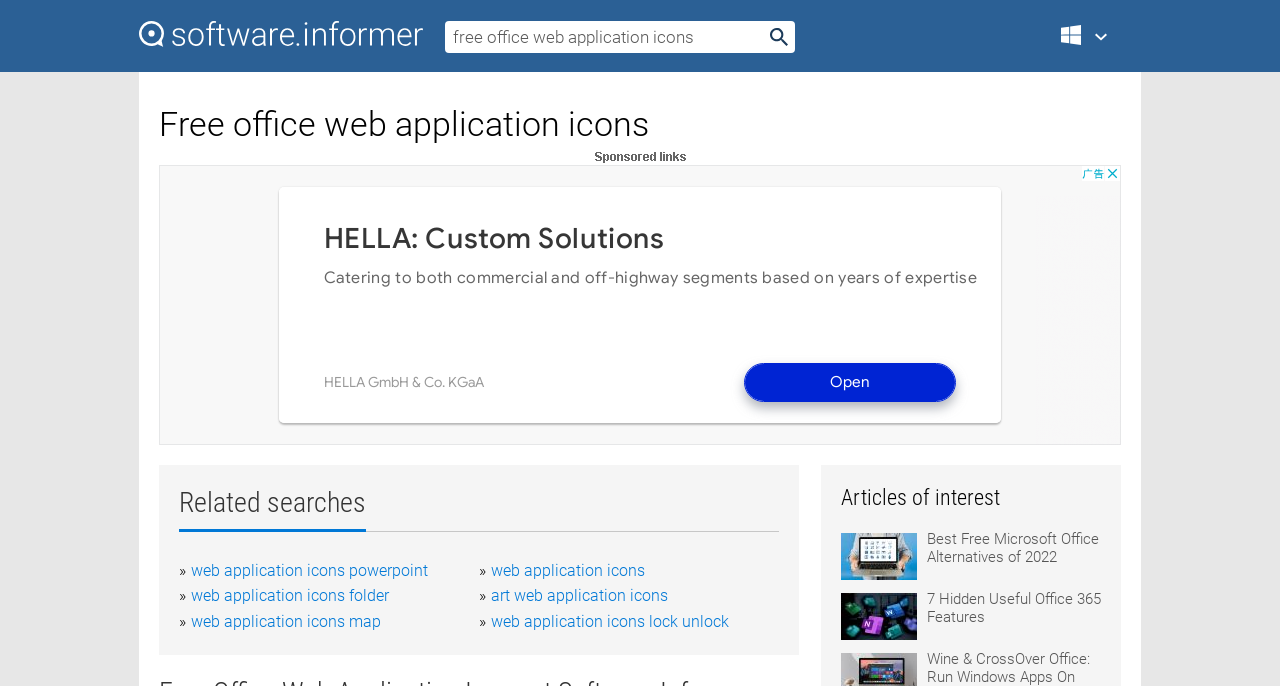Bounding box coordinates are specified in the format (top-left x, top-left y, bottom-right x, bottom-right y). All values are floating point numbers bounded between 0 and 1. Please provide the bounding box coordinate of the region this sentence describes: web application icons lock unlock

[0.384, 0.892, 0.57, 0.92]